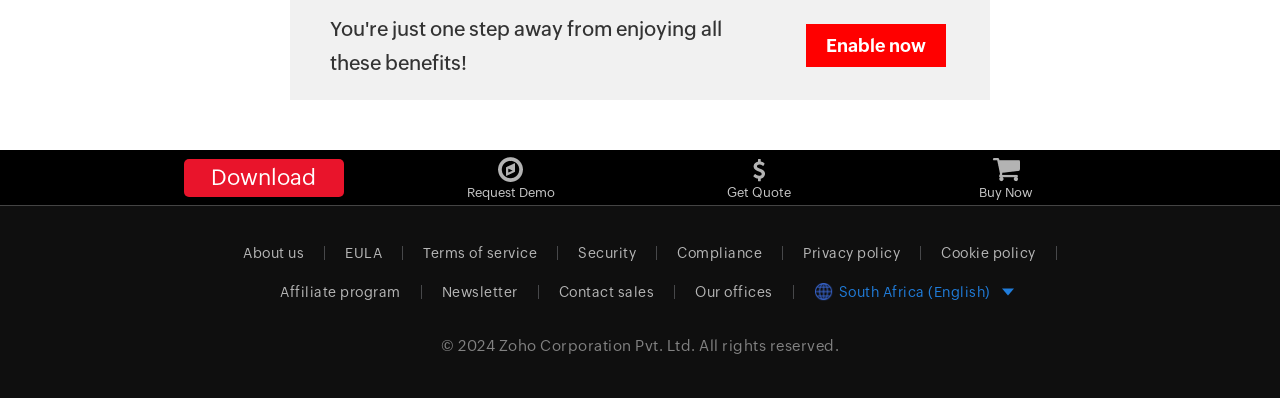Provide a brief response to the question below using one word or phrase:
What is the country mentioned in the footer section?

South Africa